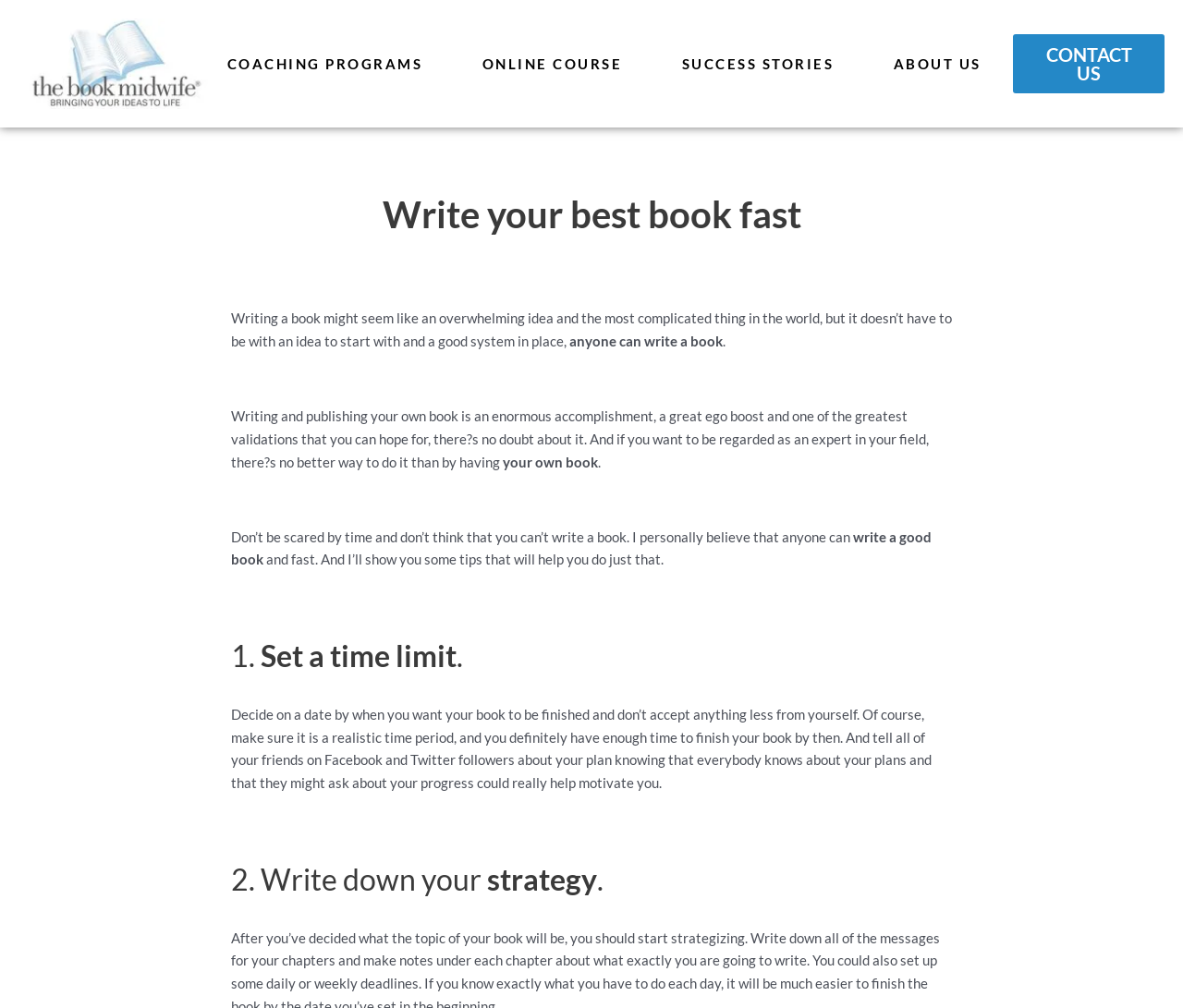What is the first tip for writing a book?
Using the information from the image, provide a comprehensive answer to the question.

I found the answer by reading the heading '1. Set a time limit.' on the webpage, which suggests that it is the first tip for writing a book.